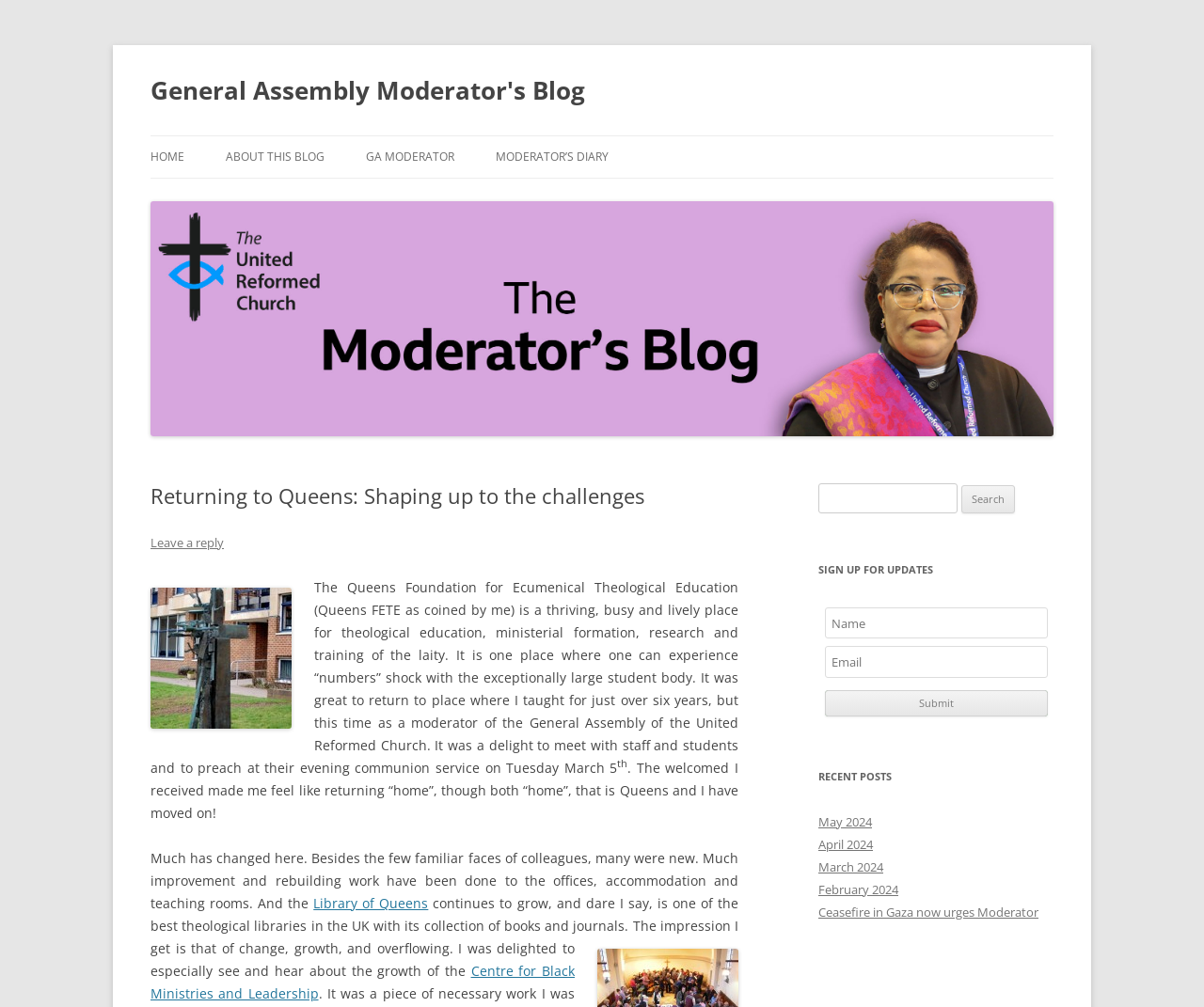Please determine the bounding box coordinates of the area that needs to be clicked to complete this task: 'Leave a reply'. The coordinates must be four float numbers between 0 and 1, formatted as [left, top, right, bottom].

[0.125, 0.53, 0.186, 0.547]